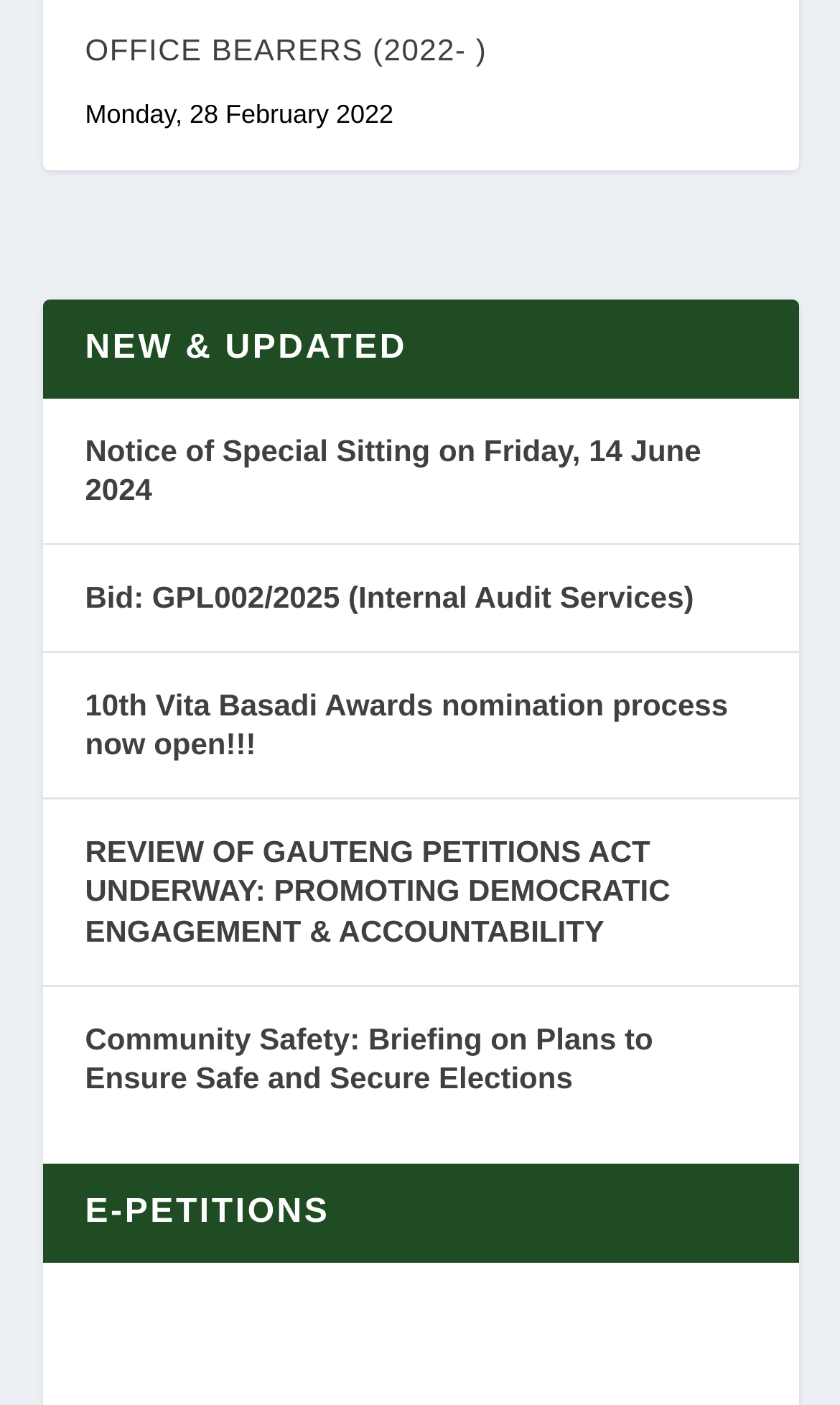Answer the question using only one word or a concise phrase: What is the second section about?

E-PETITIONS